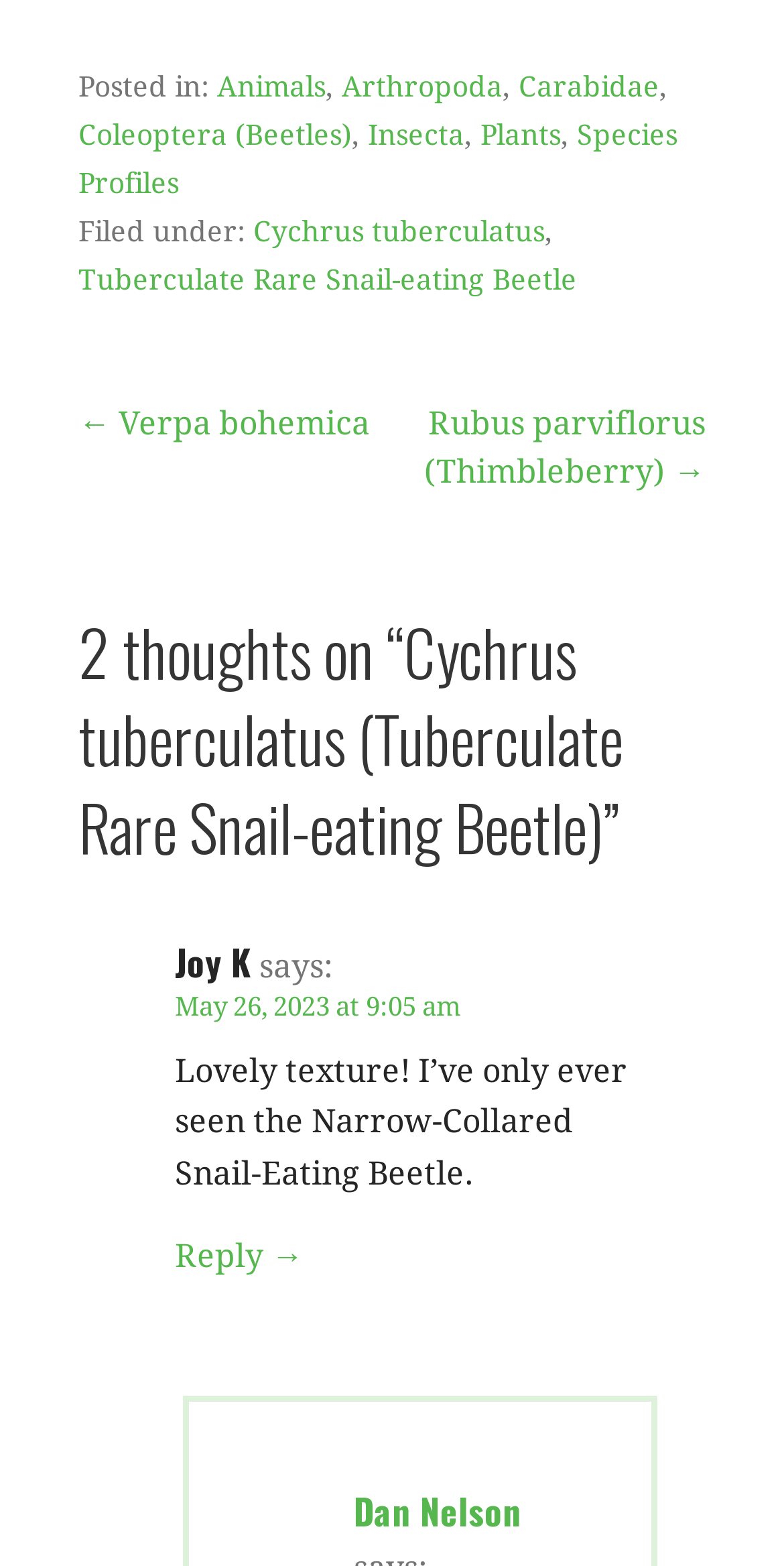What is the date of the first comment?
Using the image, elaborate on the answer with as much detail as possible.

The first comment is dated 'May 26, 2023 at 9:05 am', which indicates when the comment was made.